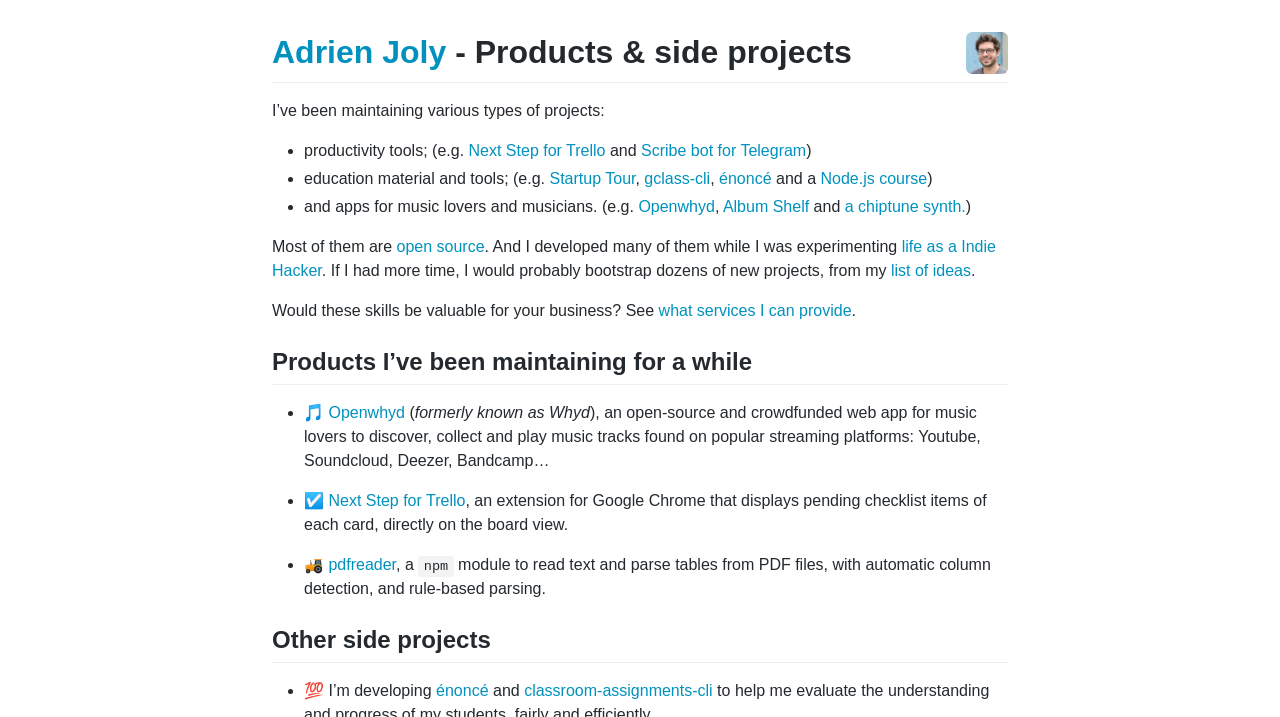Please determine the bounding box coordinates of the section I need to click to accomplish this instruction: "Click on the 'Lifestyle' link in the primary menu".

None